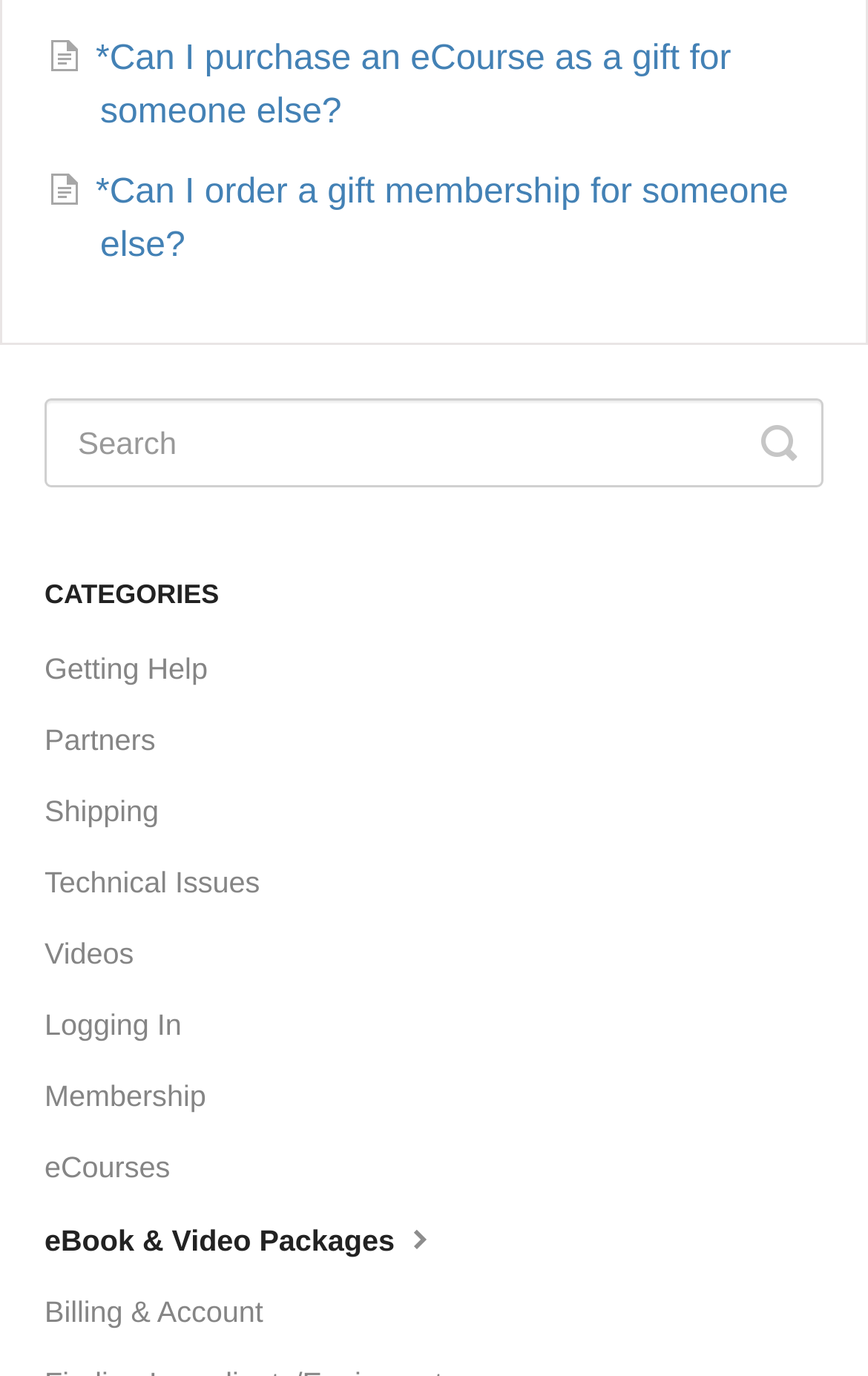Can you provide the bounding box coordinates for the element that should be clicked to implement the instruction: "Get help"?

[0.051, 0.462, 0.278, 0.513]